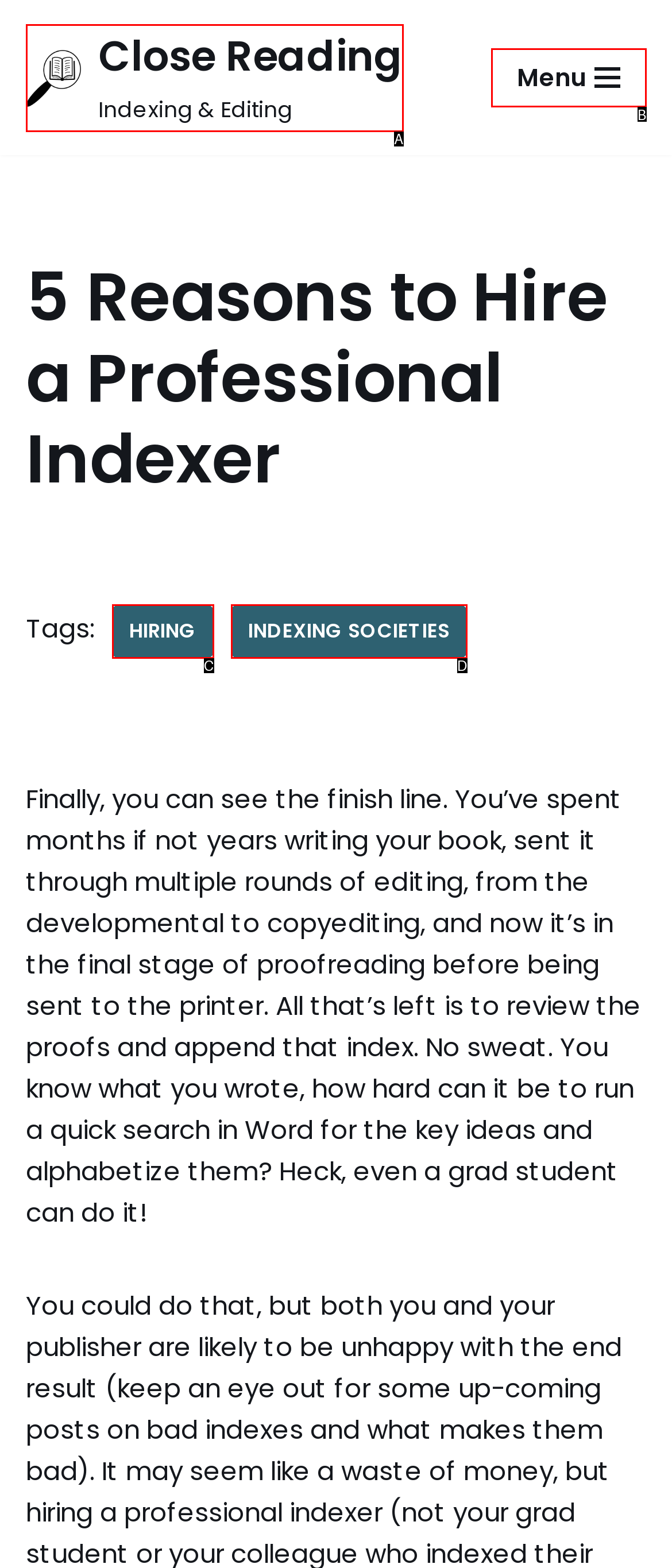Determine the UI element that matches the description: Indexing Societies
Answer with the letter from the given choices.

D